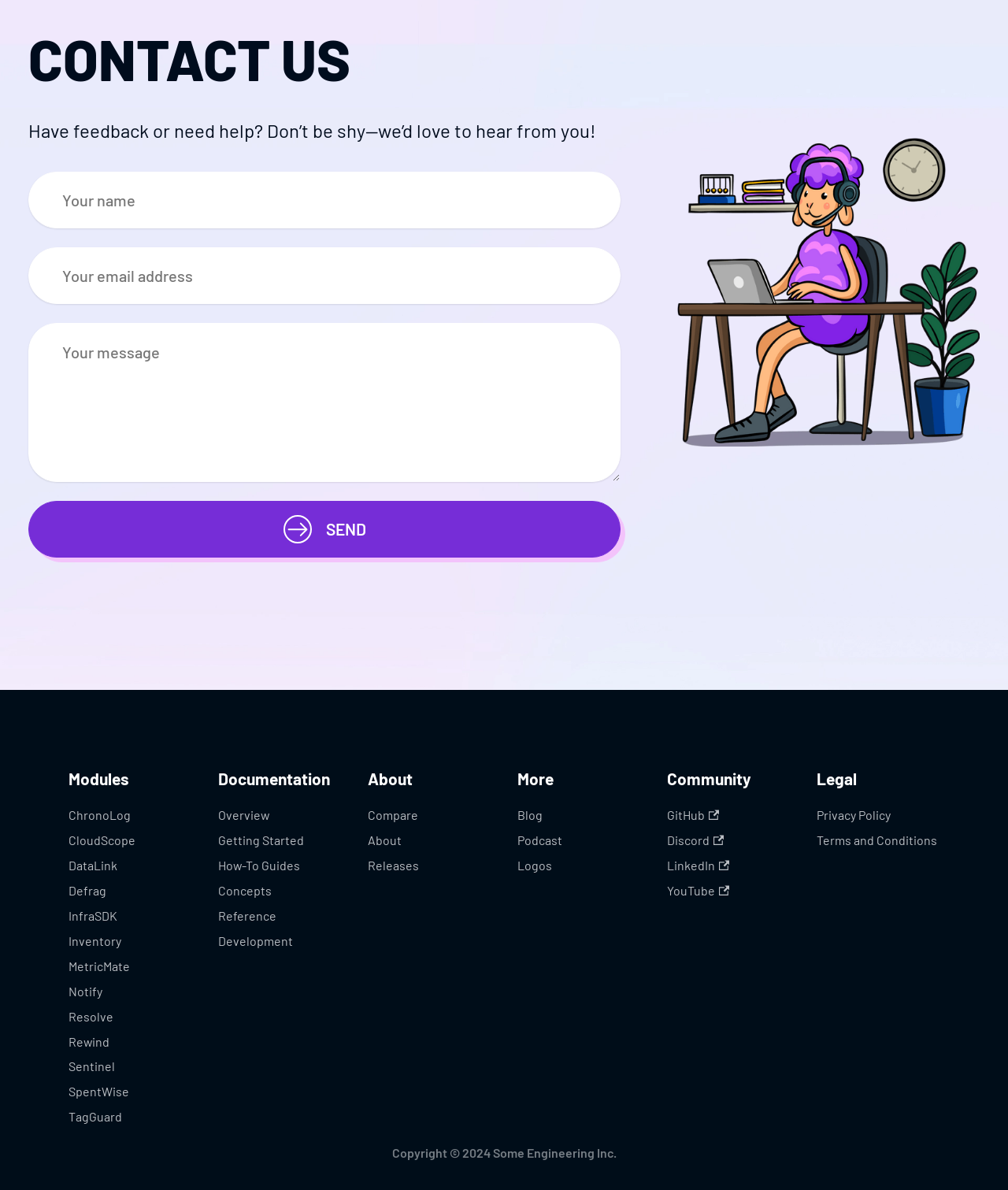Please find the bounding box coordinates in the format (top-left x, top-left y, bottom-right x, bottom-right y) for the given element description. Ensure the coordinates are floating point numbers between 0 and 1. Description: Terms and Conditions

[0.81, 0.7, 0.93, 0.712]